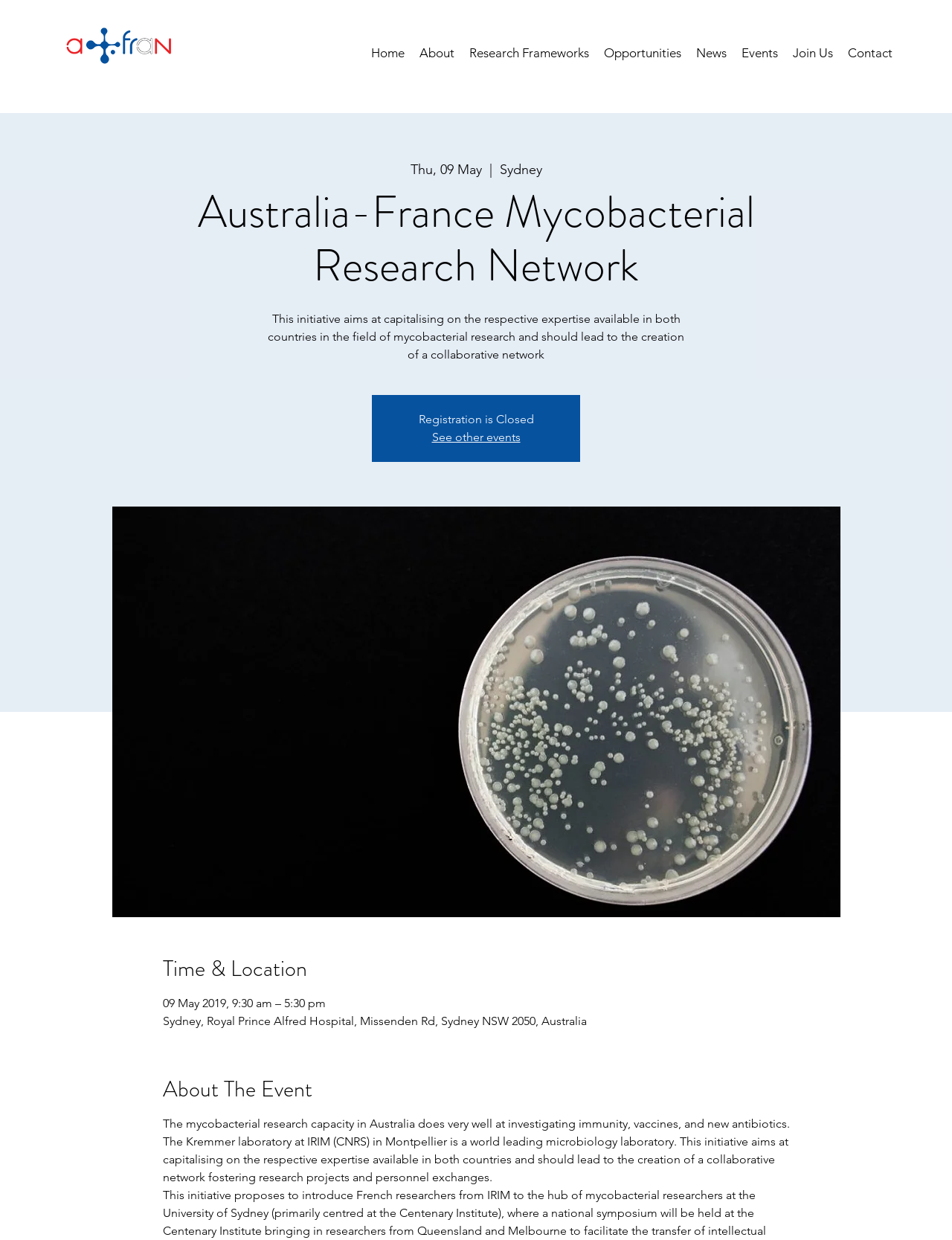Determine the bounding box coordinates for the clickable element required to fulfill the instruction: "View the About page". Provide the coordinates as four float numbers between 0 and 1, i.e., [left, top, right, bottom].

[0.433, 0.024, 0.485, 0.061]